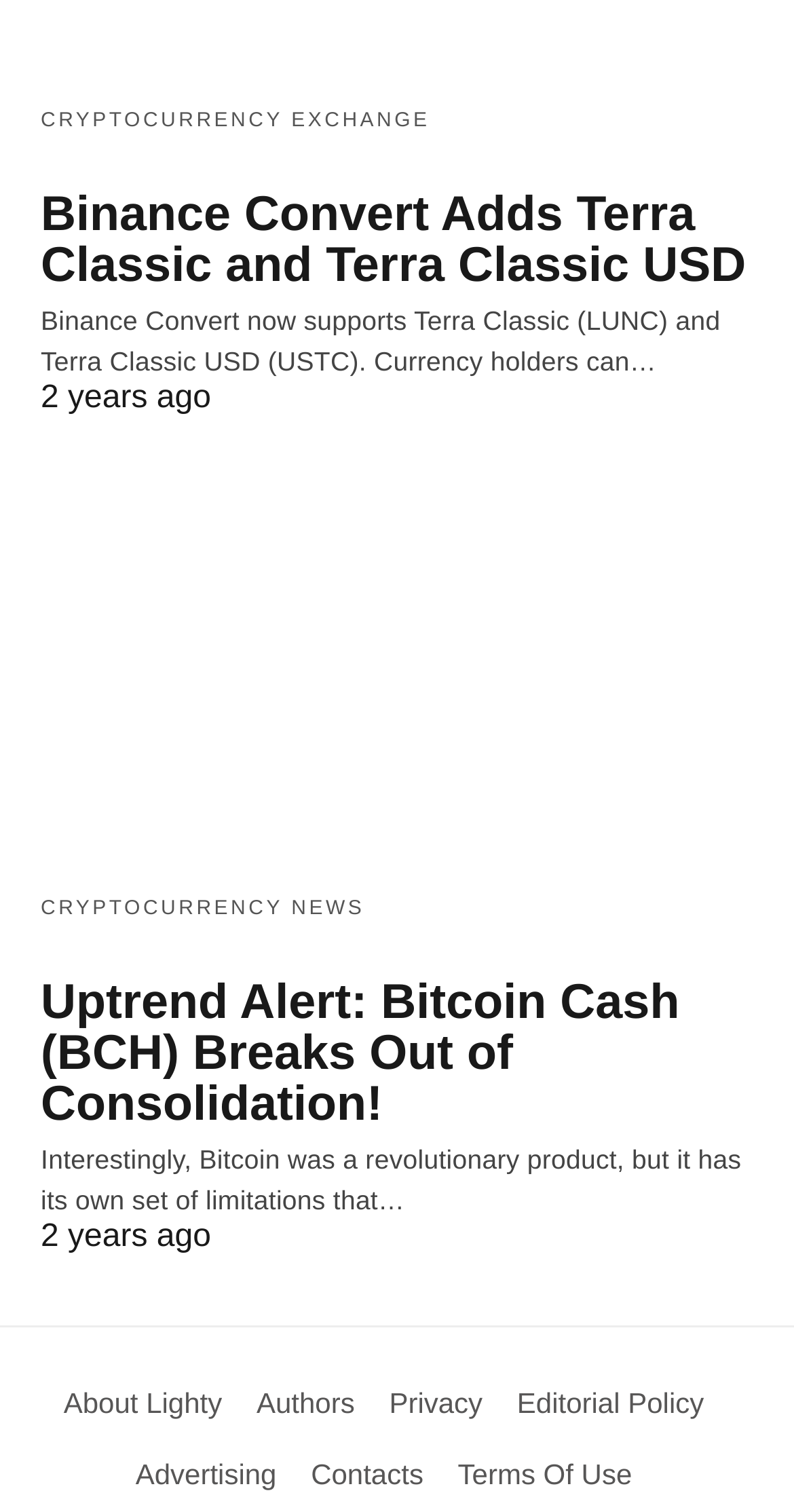Find and indicate the bounding box coordinates of the region you should select to follow the given instruction: "View 업소 구인 구직".

None